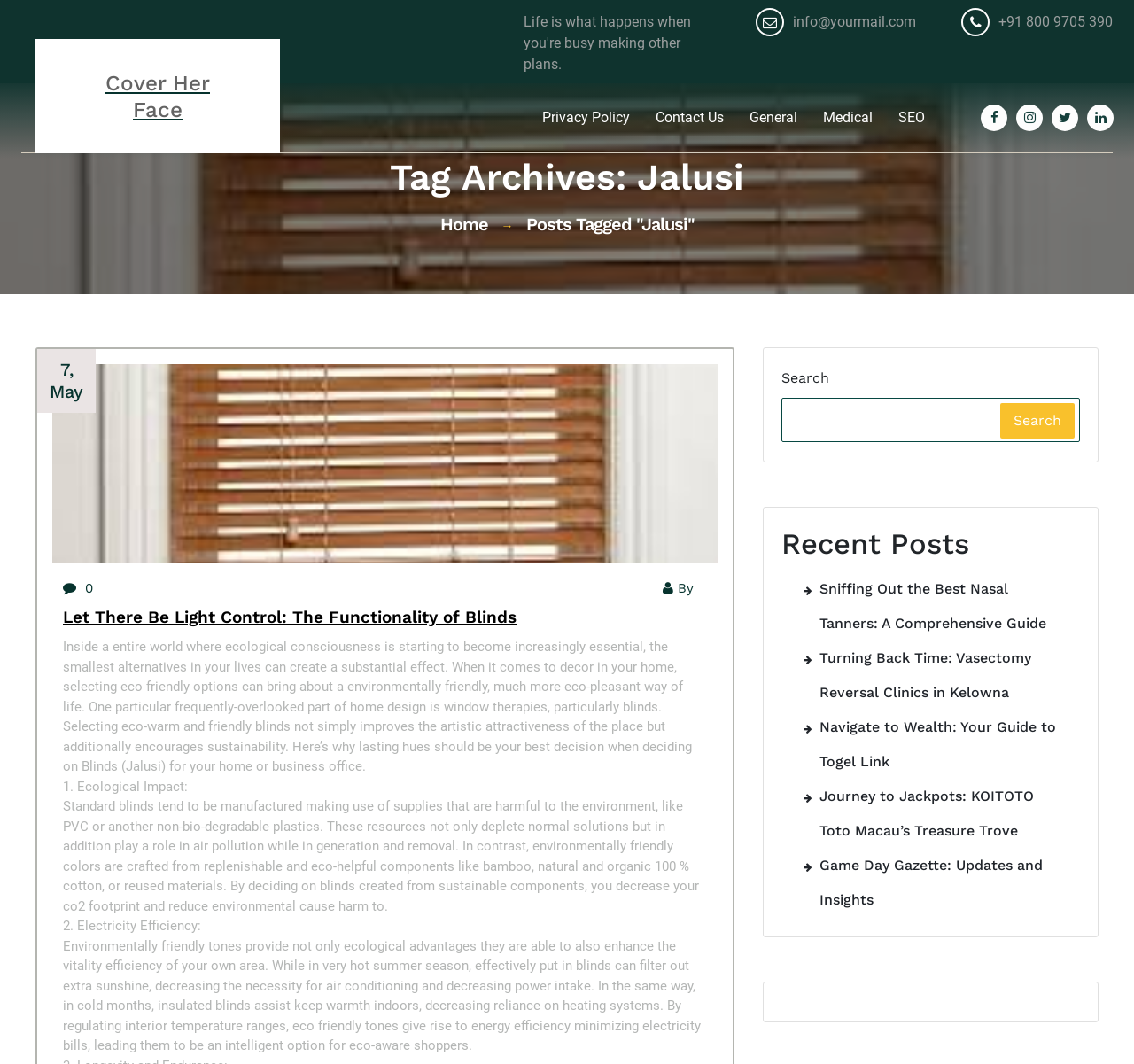Can you find the bounding box coordinates for the element that needs to be clicked to execute this instruction: "Search for something"? The coordinates should be given as four float numbers between 0 and 1, i.e., [left, top, right, bottom].

[0.69, 0.371, 0.952, 0.419]